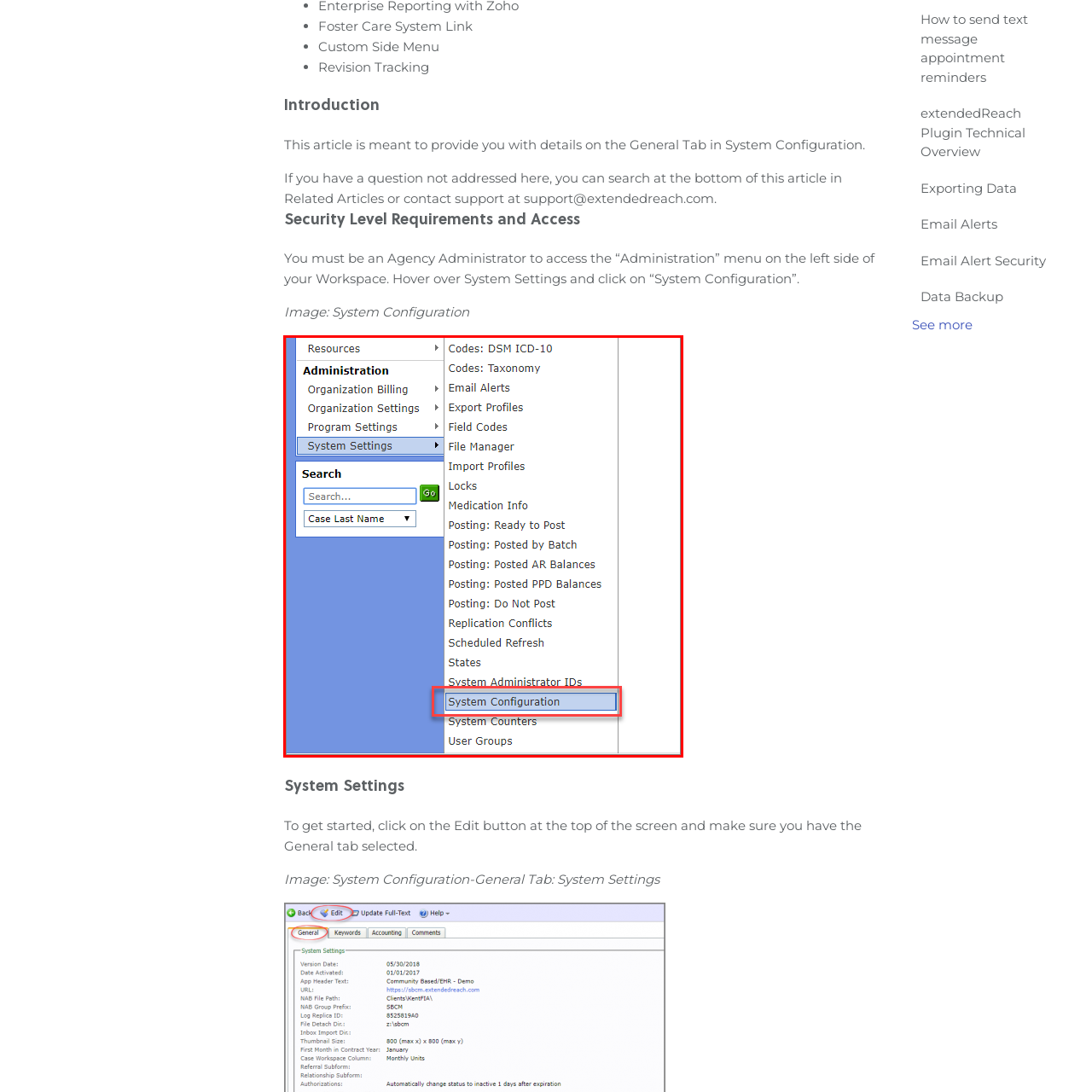Study the image surrounded by the red bounding box and respond as thoroughly as possible to the following question, using the image for reference: What is the section on the left sidebar?

The section on the left sidebar is 'Administration' because it includes a navigation menu with various options related to maintaining organizational settings and profiles.